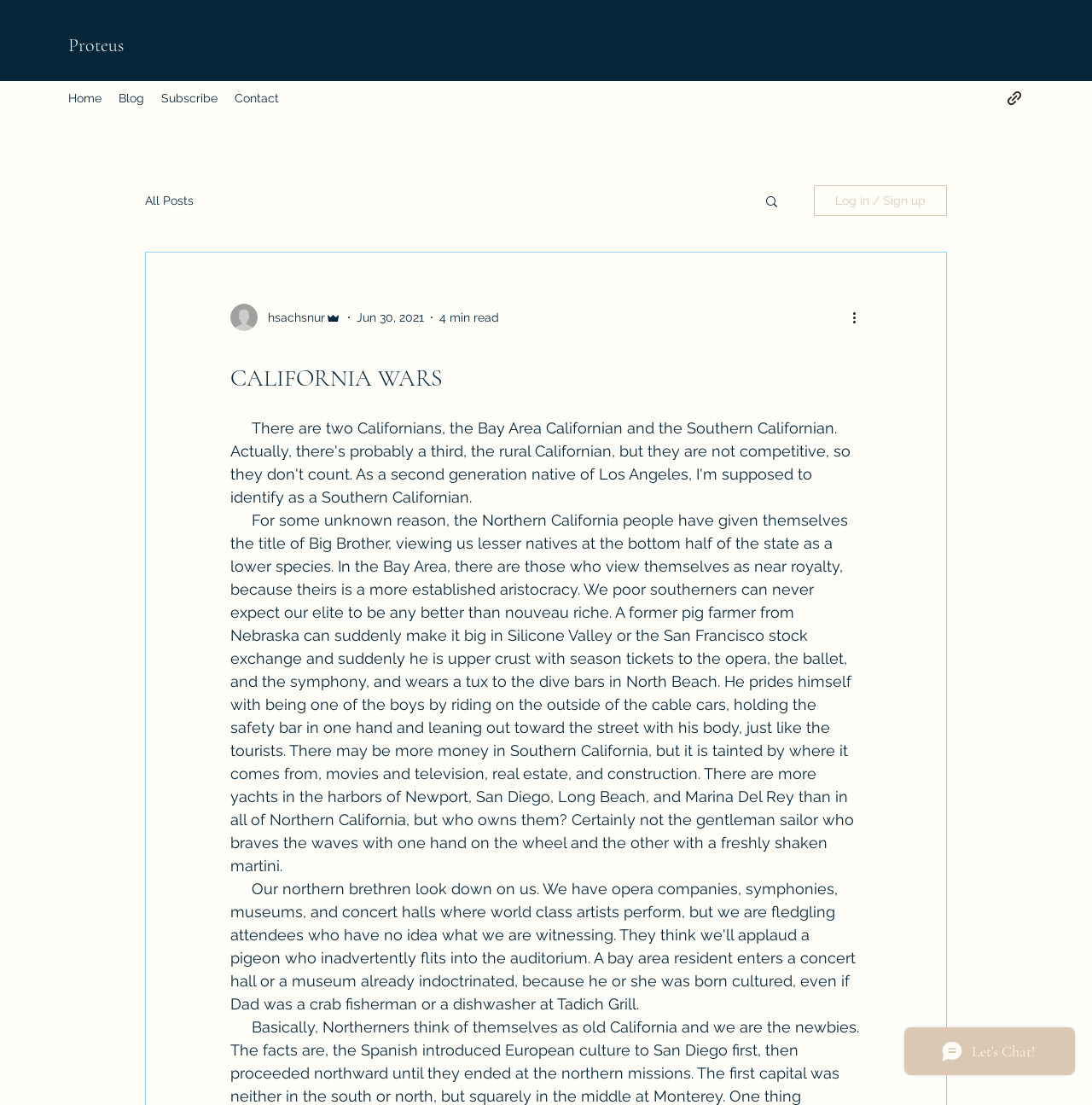How many images are in the 'Writer's picture' section?
Based on the visual, give a brief answer using one word or a short phrase.

1